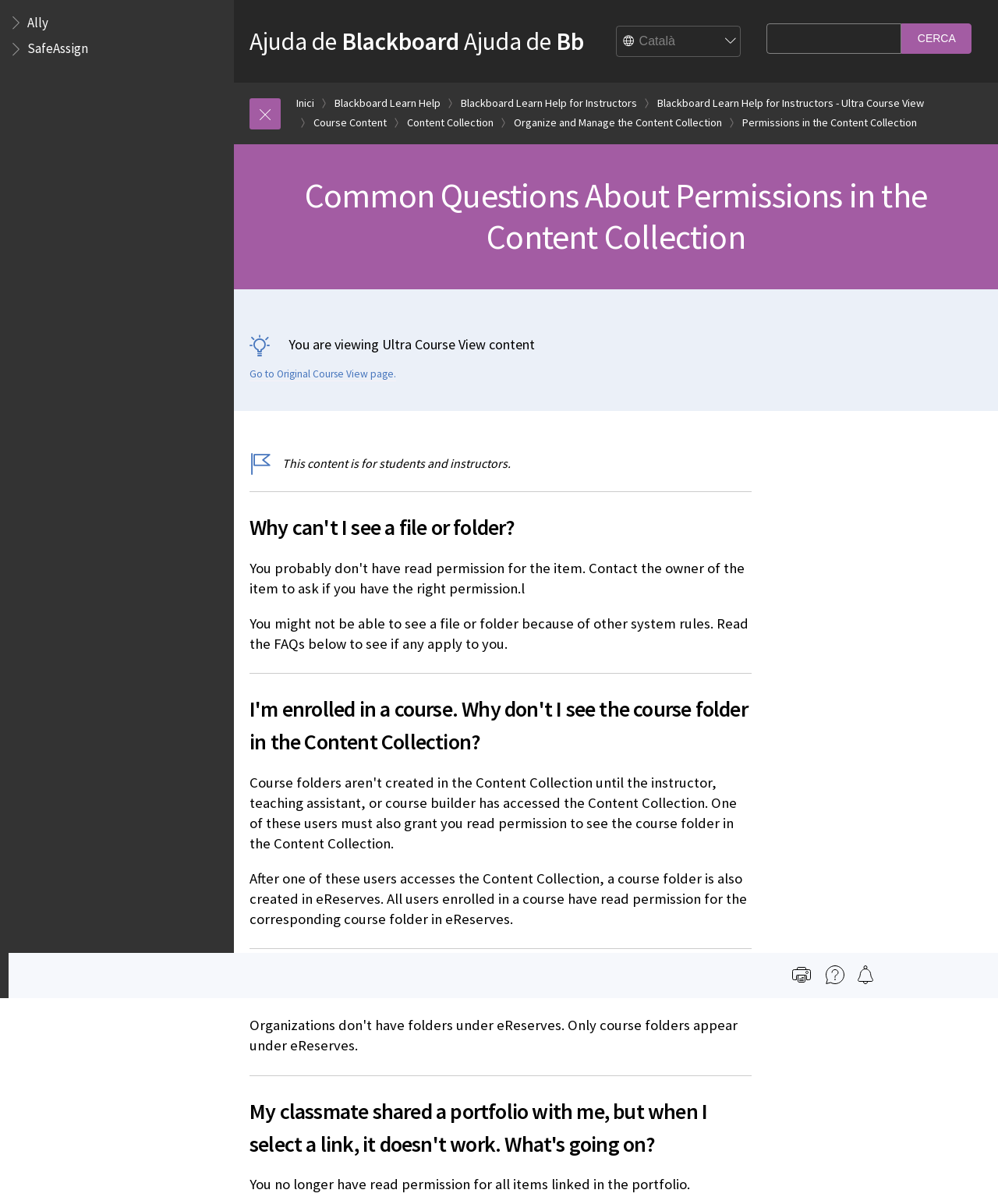Bounding box coordinates should be in the format (top-left x, top-left y, bottom-right x, bottom-right y) and all values should be floating point numbers between 0 and 1. Determine the bounding box coordinate for the UI element described as: Blackboard Learn Help for Instructors

[0.462, 0.078, 0.638, 0.094]